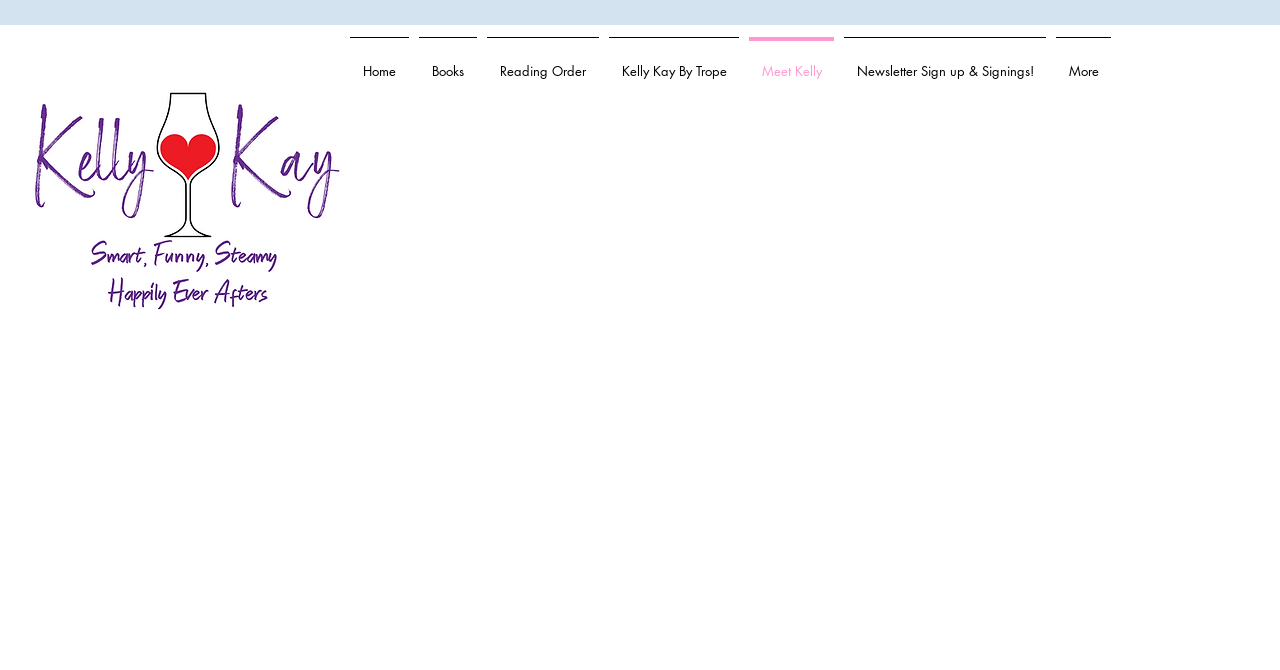Kindly determine the bounding box coordinates of the area that needs to be clicked to fulfill this instruction: "Search for something".

None